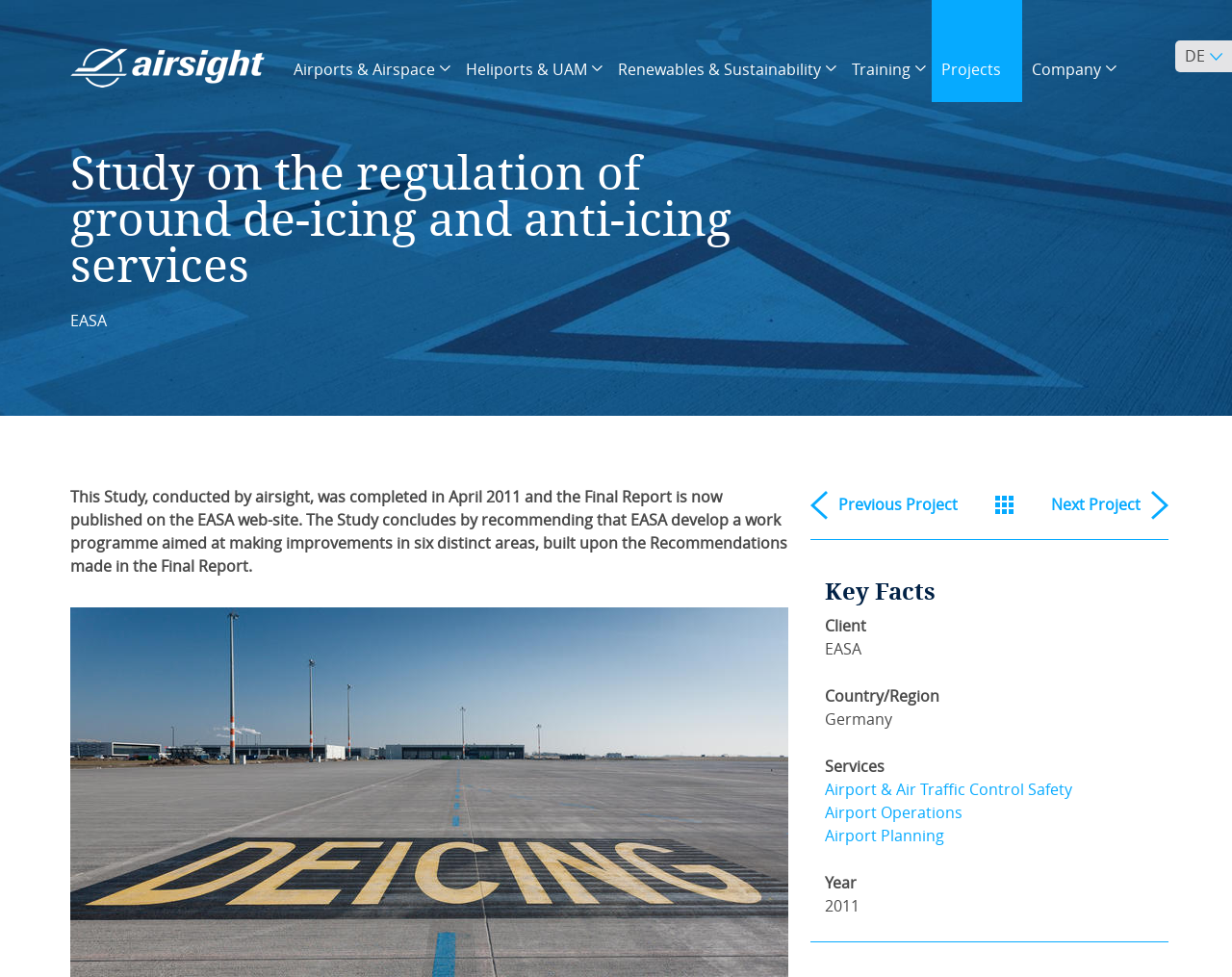Please locate the bounding box coordinates of the element that needs to be clicked to achieve the following instruction: "Click on Airsight". The coordinates should be four float numbers between 0 and 1, i.e., [left, top, right, bottom].

[0.057, 0.049, 0.214, 0.09]